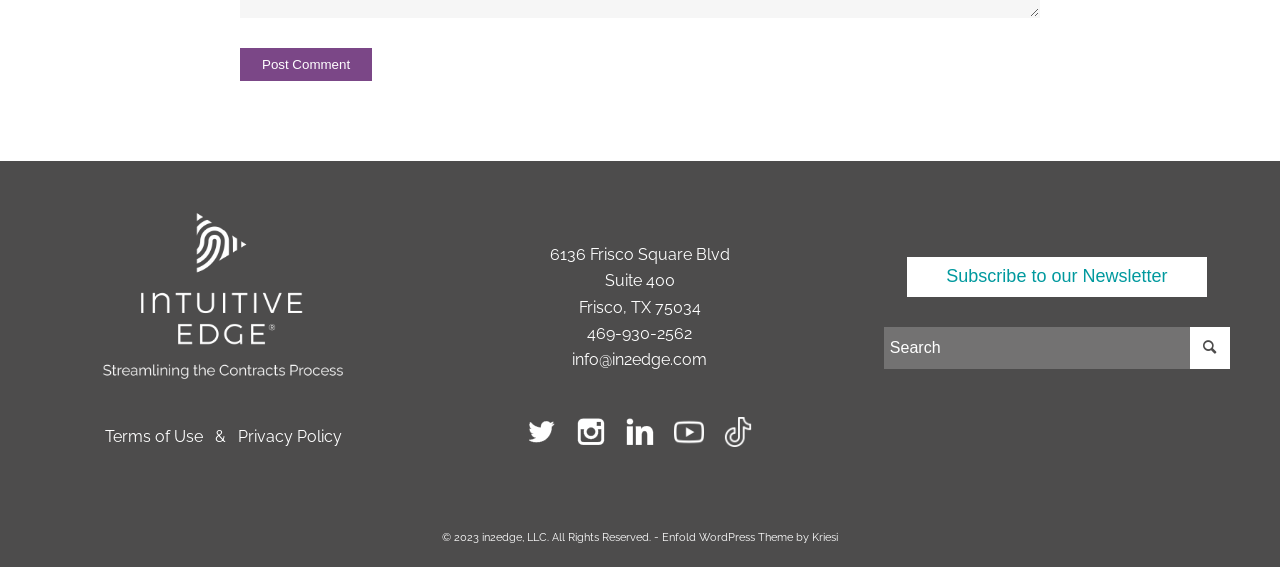Identify the bounding box coordinates for the region of the element that should be clicked to carry out the instruction: "Visit Intuitive Edge homepage". The bounding box coordinates should be four float numbers between 0 and 1, i.e., [left, top, right, bottom].

[0.077, 0.653, 0.272, 0.687]